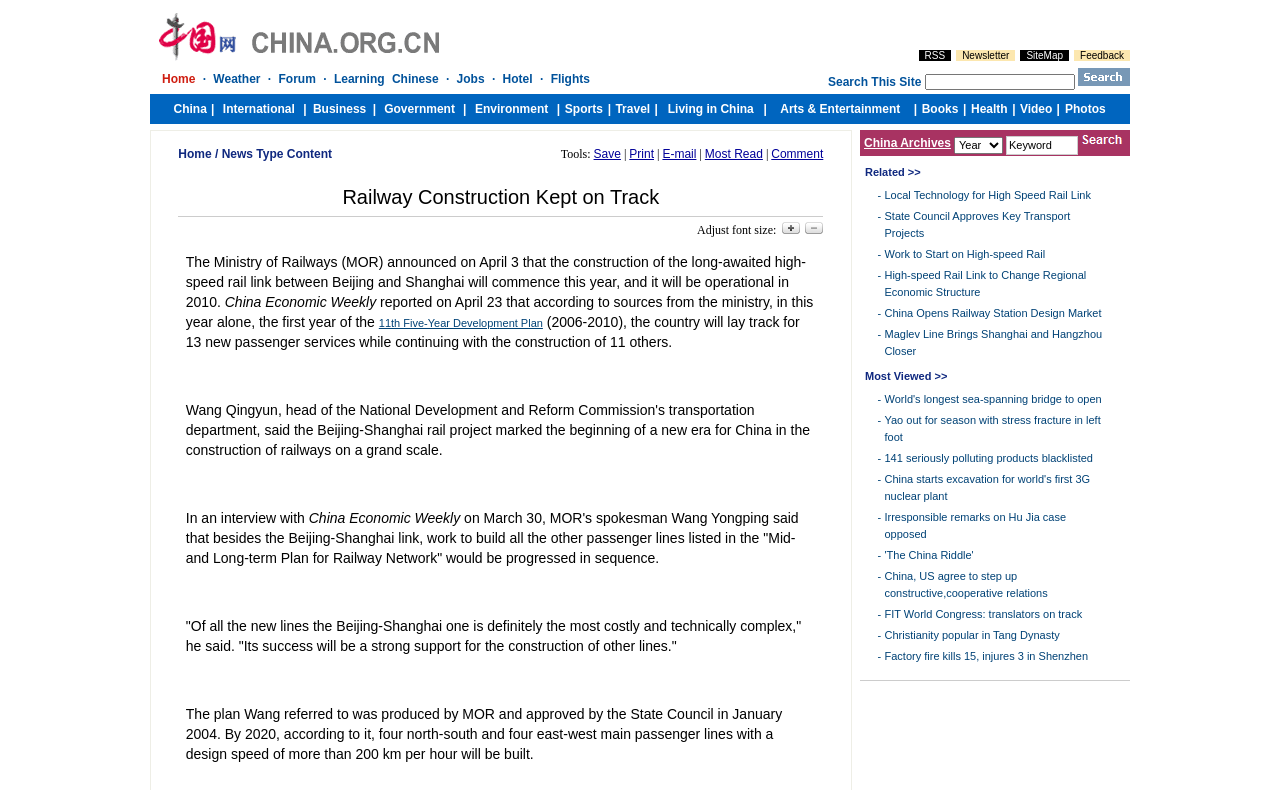Using the provided element description "Most Read", determine the bounding box coordinates of the UI element.

[0.551, 0.186, 0.596, 0.204]